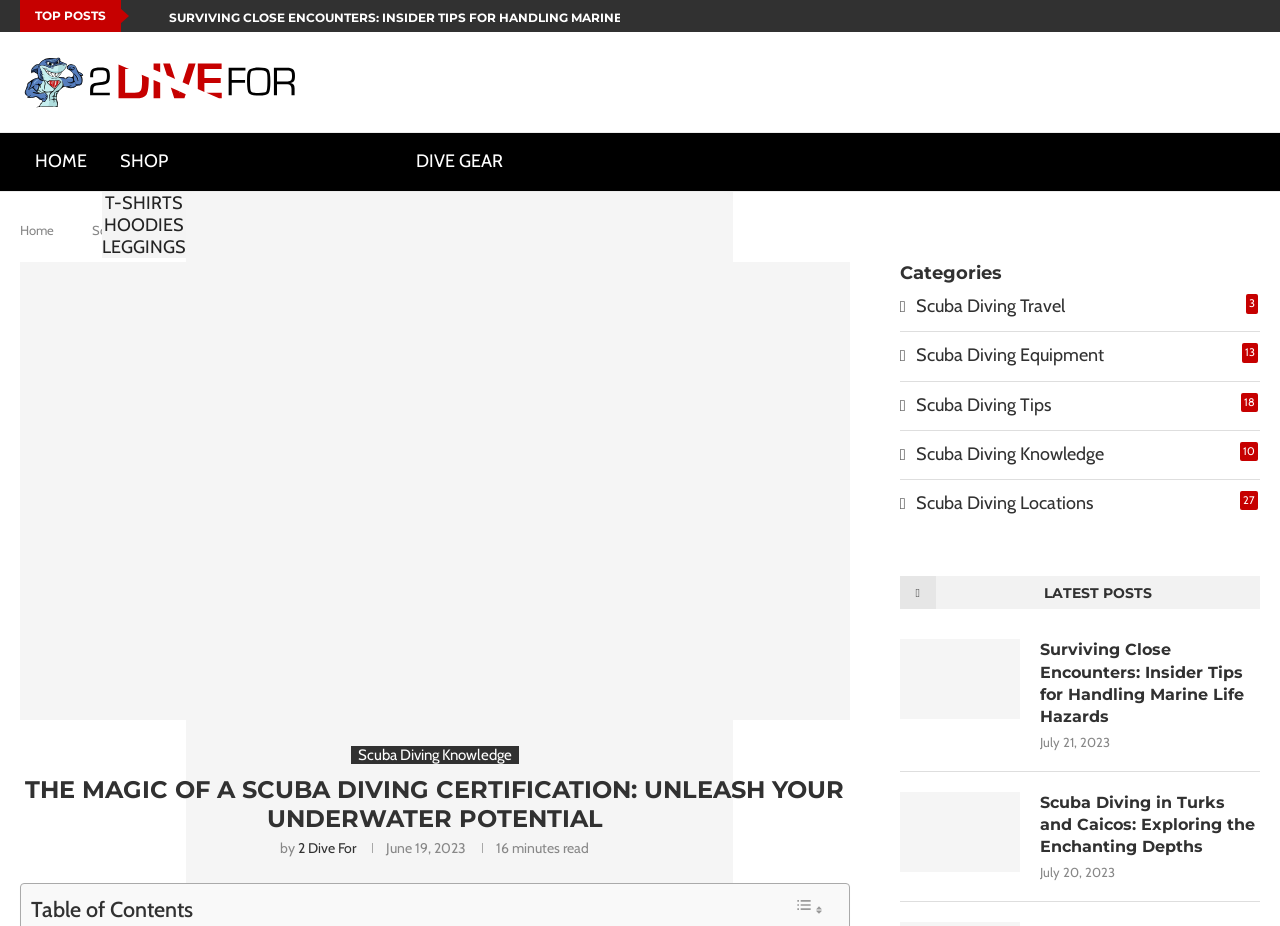What is the title of the latest post?
Your answer should be a single word or phrase derived from the screenshot.

Surviving Close Encounters